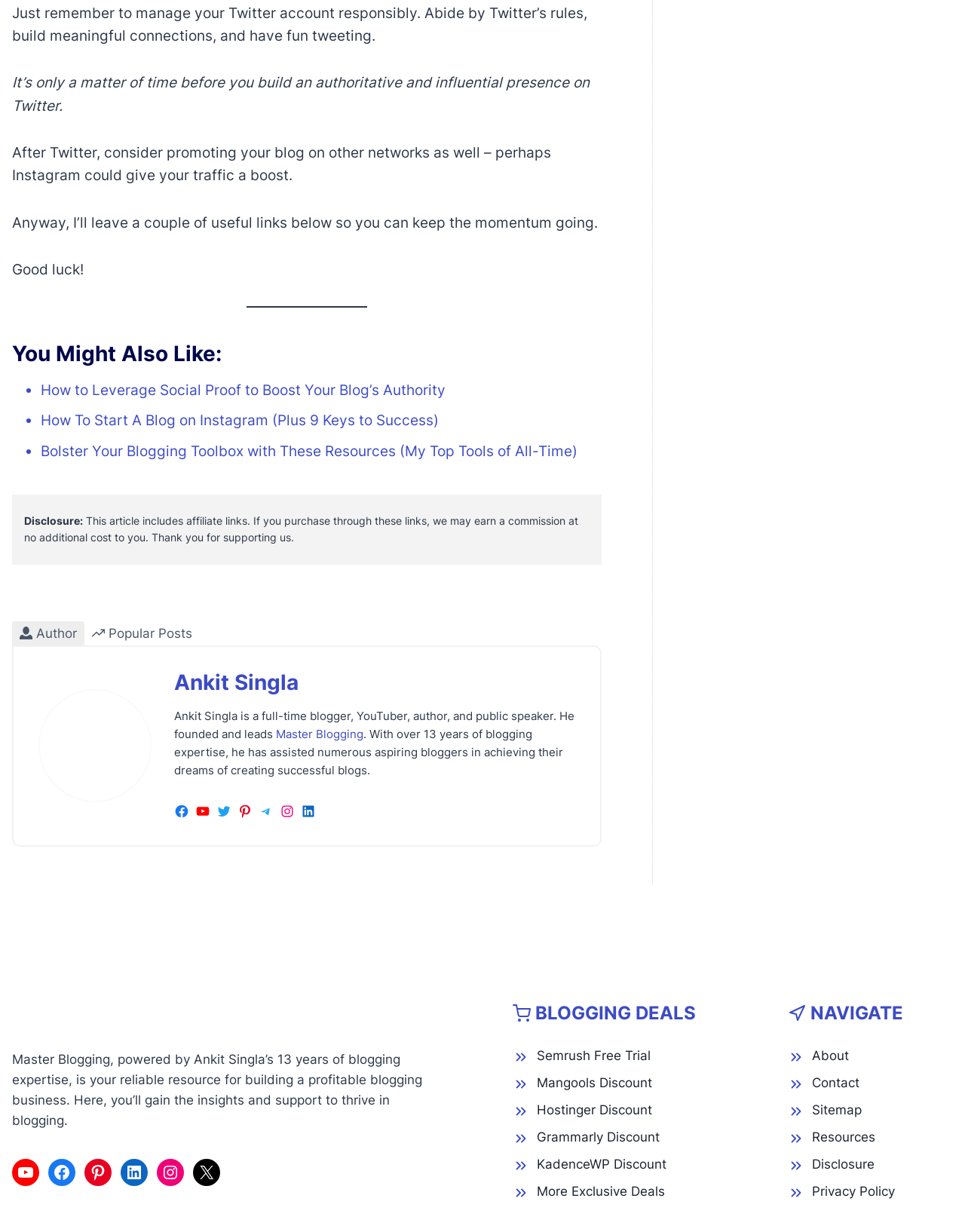How many exclusive deals are listed?
Please respond to the question with a detailed and informative answer.

The number of exclusive deals can be counted from the 'BLOGGING DEALS' section, where there are links to Semrush Free Trial, Mangools Discount, Hostinger Discount, Grammarly Discount, and KadenceWP Discount, making a total of 5 exclusive deals.